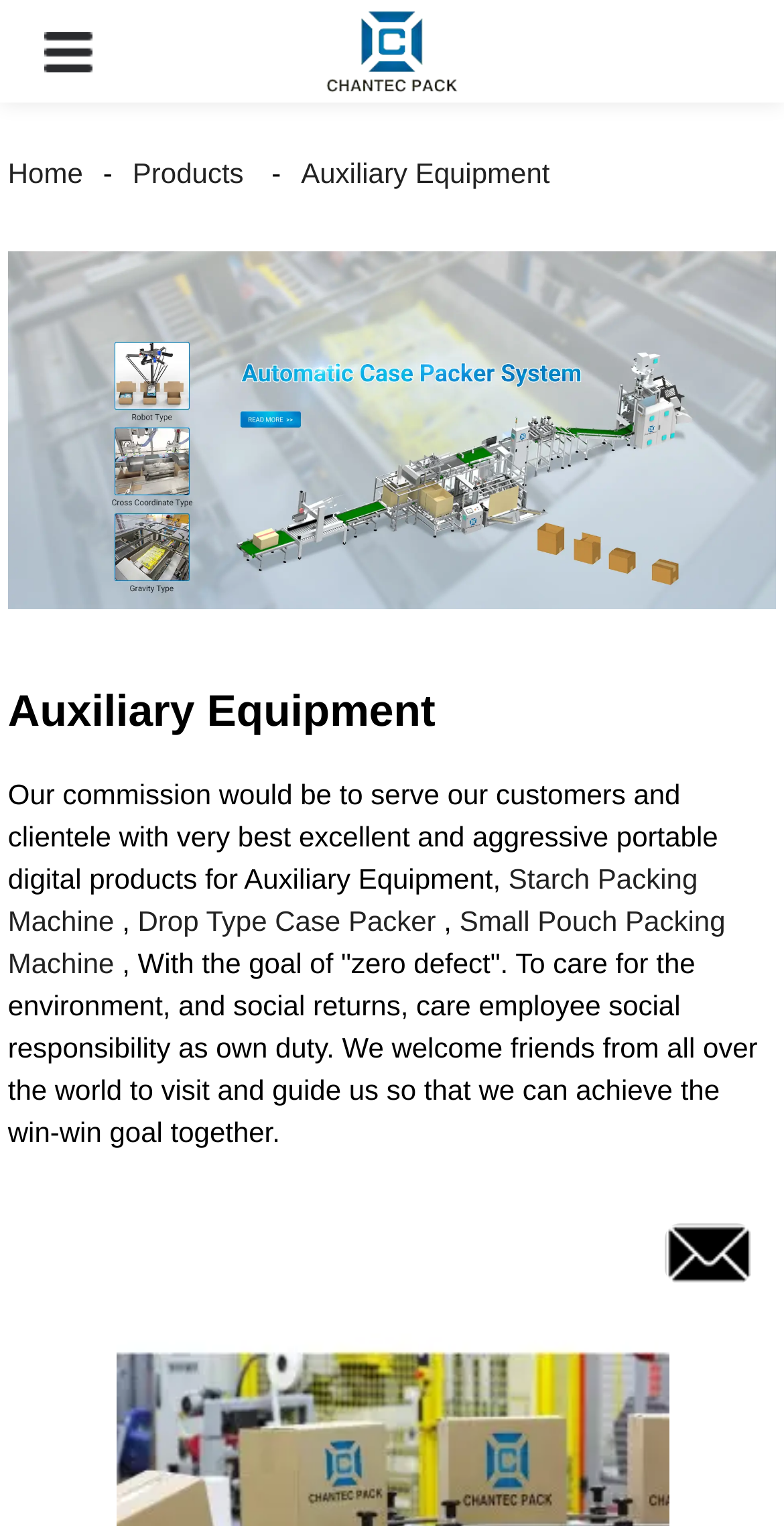Based on the element description parent_node: HomeProducts Auxiliary Equipment, identify the bounding box coordinates for the UI element. The coordinates should be in the format (top-left x, top-left y, bottom-right x, bottom-right y) and within the 0 to 1 range.

[0.852, 0.803, 0.956, 0.84]